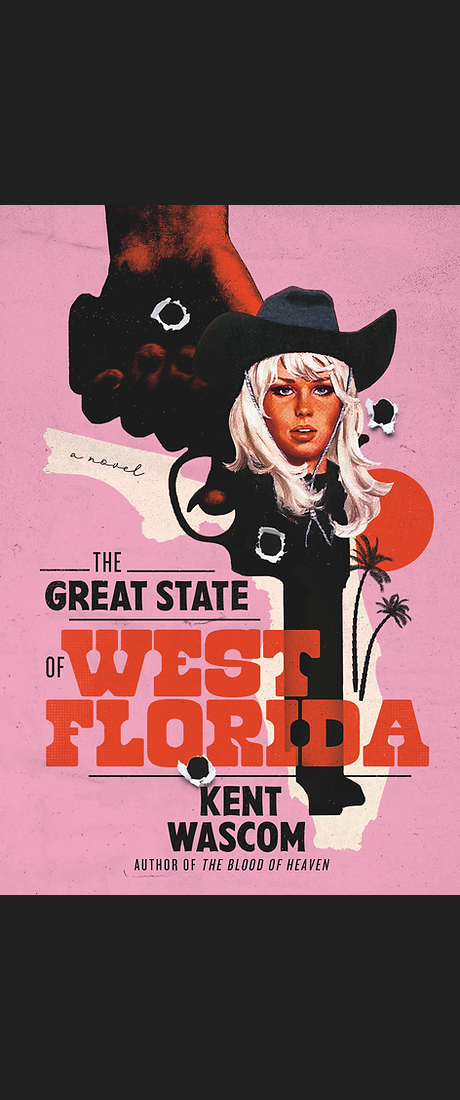Please answer the following question as detailed as possible based on the image: 
What is hinted at by the hand gripping a gun?

The representation of a hand gripping a gun, along with bullet holes and palm trees, on the book cover hints at themes of vengeance and conflict central to the story, suggesting that the book may involve violent or dramatic events.